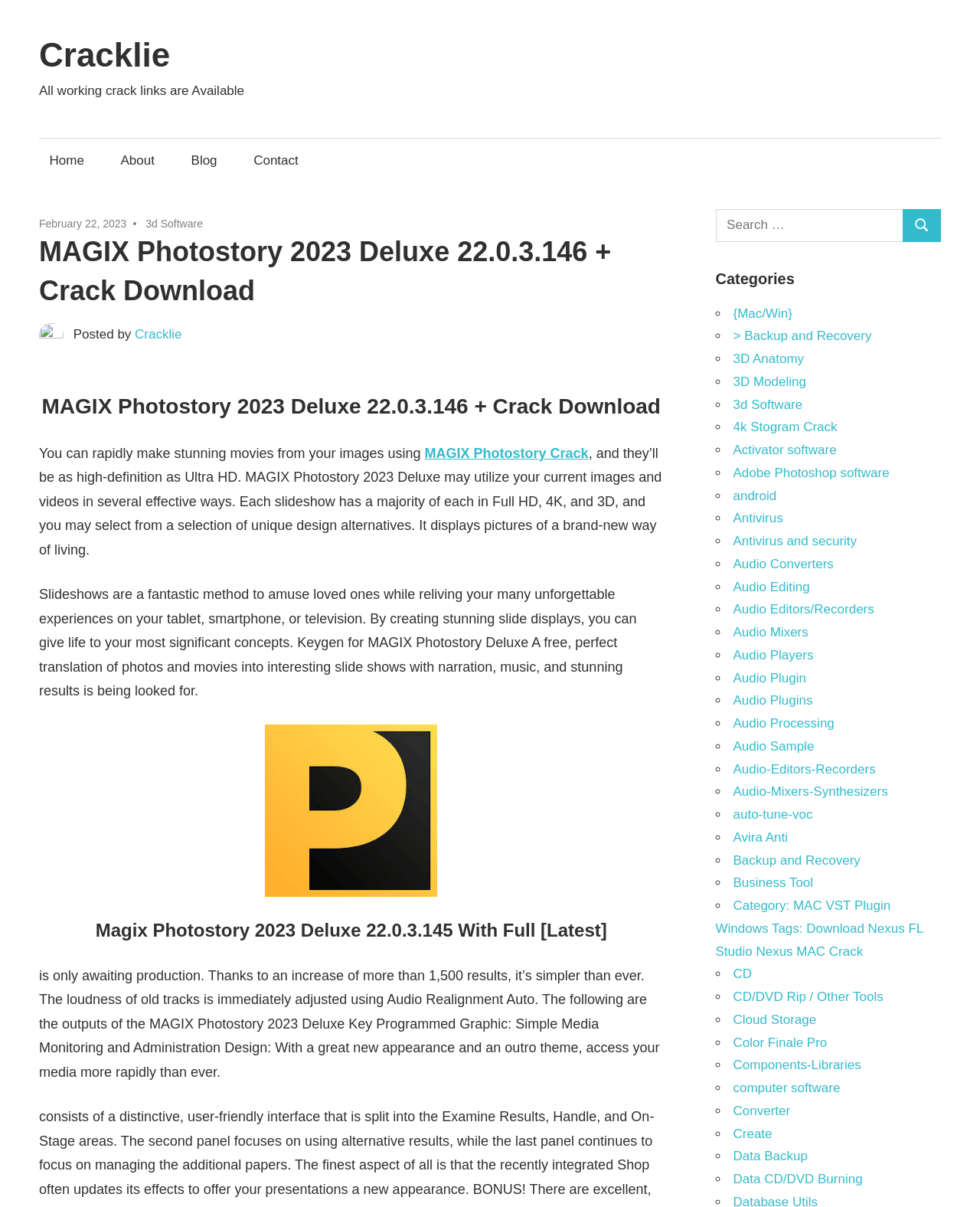Please determine the main heading text of this webpage.

MAGIX Photostory 2023 Deluxe 22.0.3.146 + Crack Download